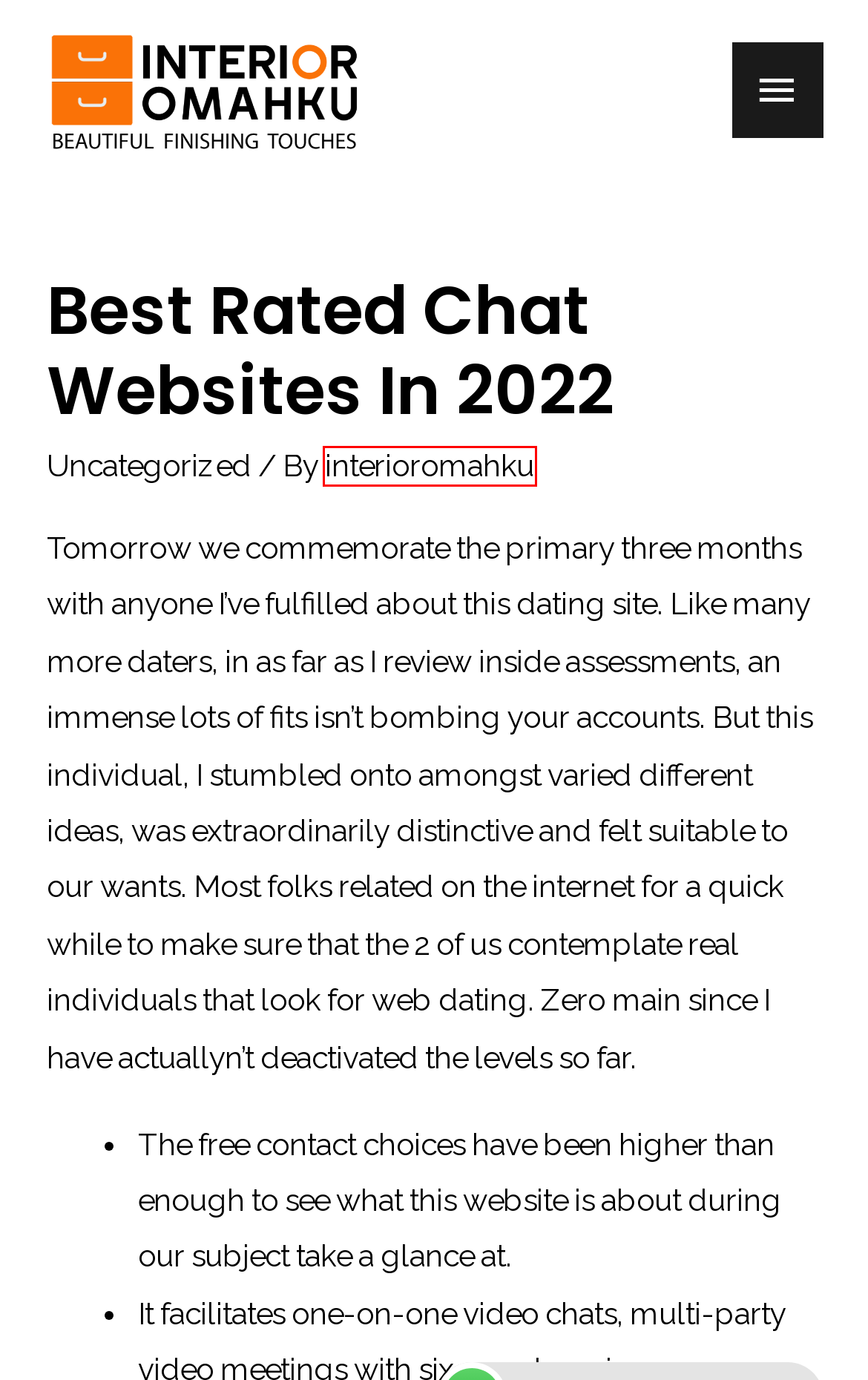Review the webpage screenshot provided, noting the red bounding box around a UI element. Choose the description that best matches the new webpage after clicking the element within the bounding box. The following are the options:
A. Services - interior omahku
B. About Us - interior omahku
C. Contact Us - interior omahku
D. Uncategorized Archives - interior omahku
E. Chatiw: Free chat rooms
F. Home - interior omahku Jasa Interior Design & Build di Depok | Interior Omahku
G. interioromahku, Author at interior omahku
H. 15 Finest Random Video Chat Apps With Strangers - interior omahku

G